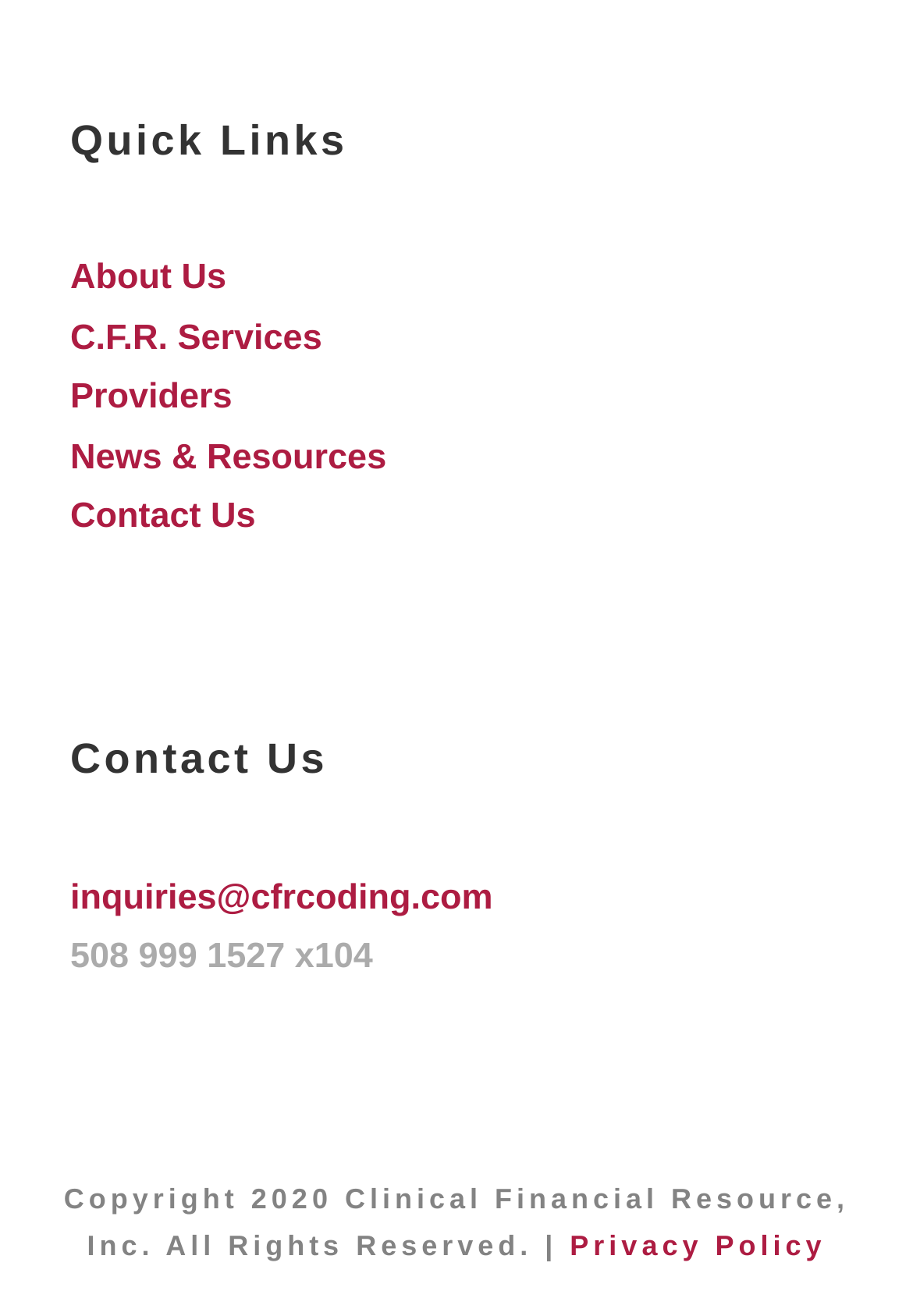Using the provided description: "News & Resources", find the bounding box coordinates of the corresponding UI element. The output should be four float numbers between 0 and 1, in the format [left, top, right, bottom].

[0.077, 0.333, 0.423, 0.363]